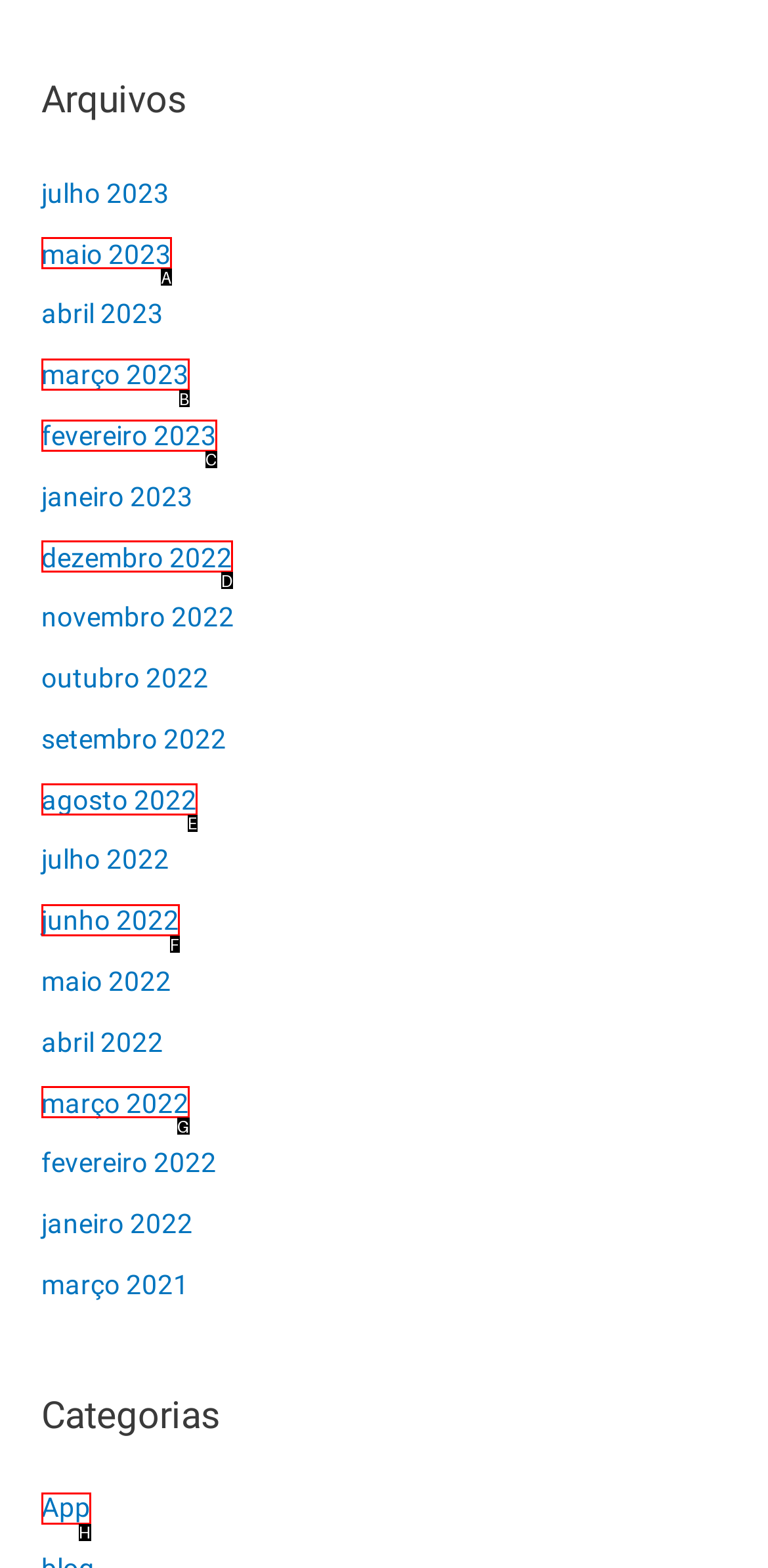Determine the letter of the UI element that you need to click to perform the task: go to 'App' category.
Provide your answer with the appropriate option's letter.

H